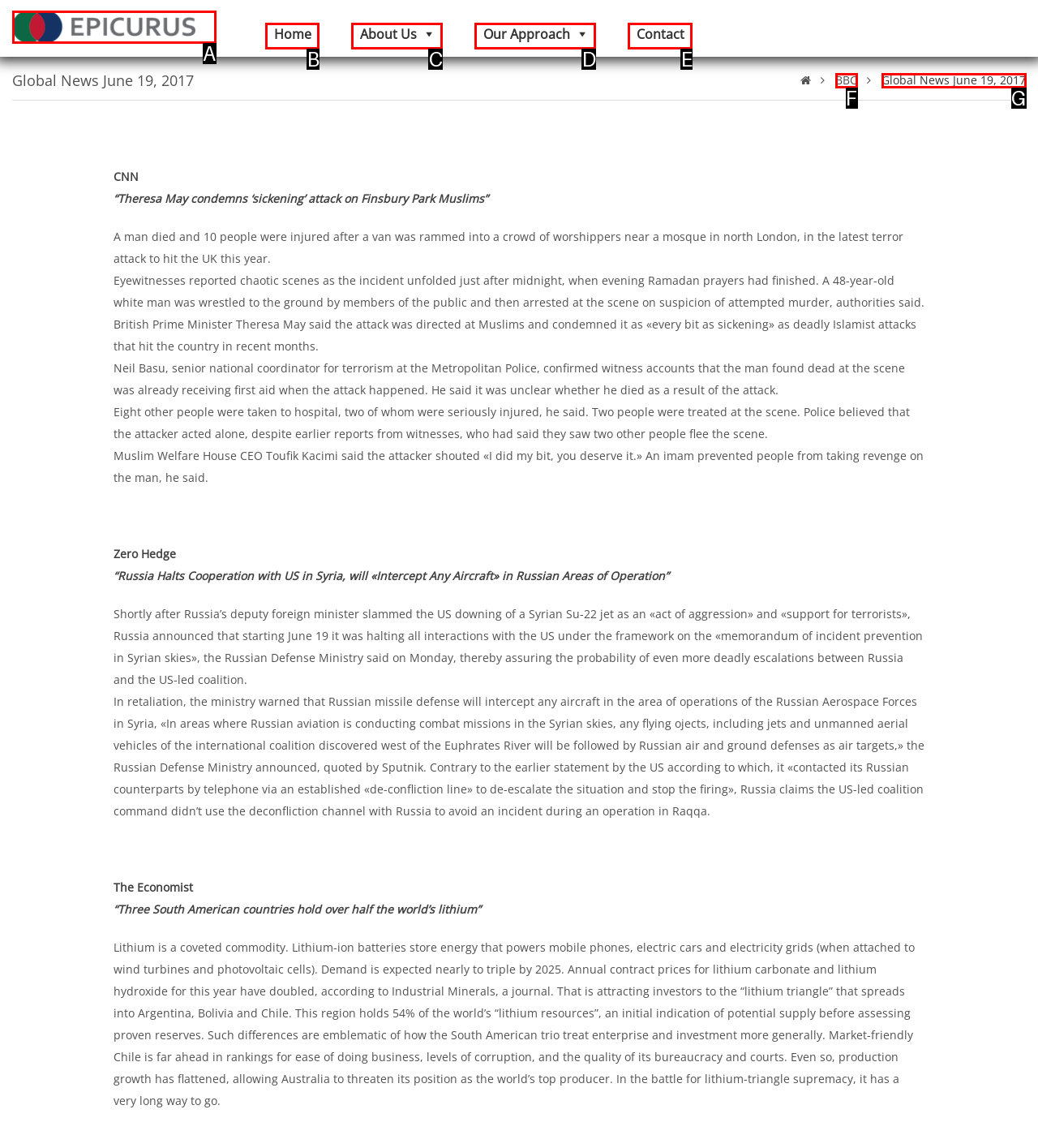Using the description: alt="Epicurus", find the best-matching HTML element. Indicate your answer with the letter of the chosen option.

A